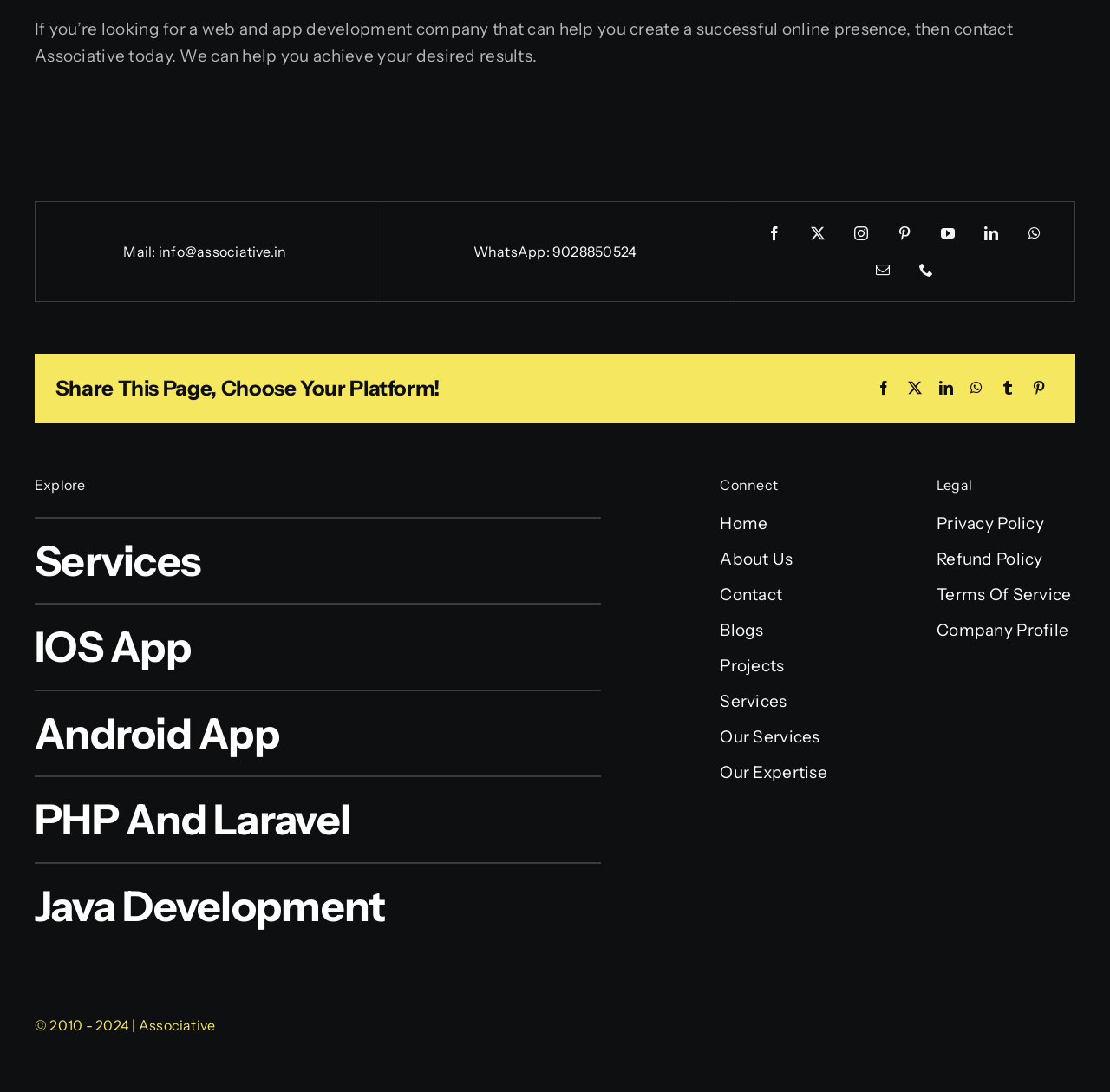Give a short answer to this question using one word or a phrase:
How many navigation menus are available on this webpage?

3